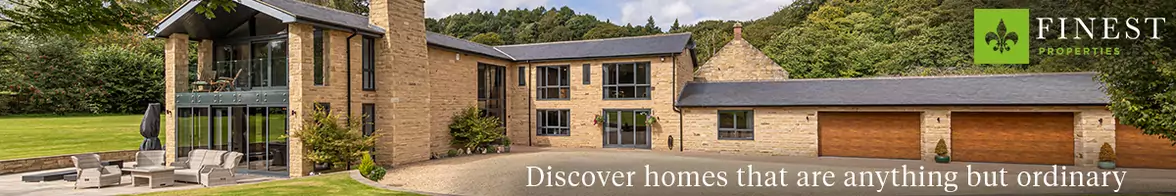Utilize the details in the image to thoroughly answer the following question: What is the name of the brand associated with the real estate offerings?

The caption includes a branding mention of 'Finest Properties', which suggests that the real estate offerings depicted in the image are associated with this brand.